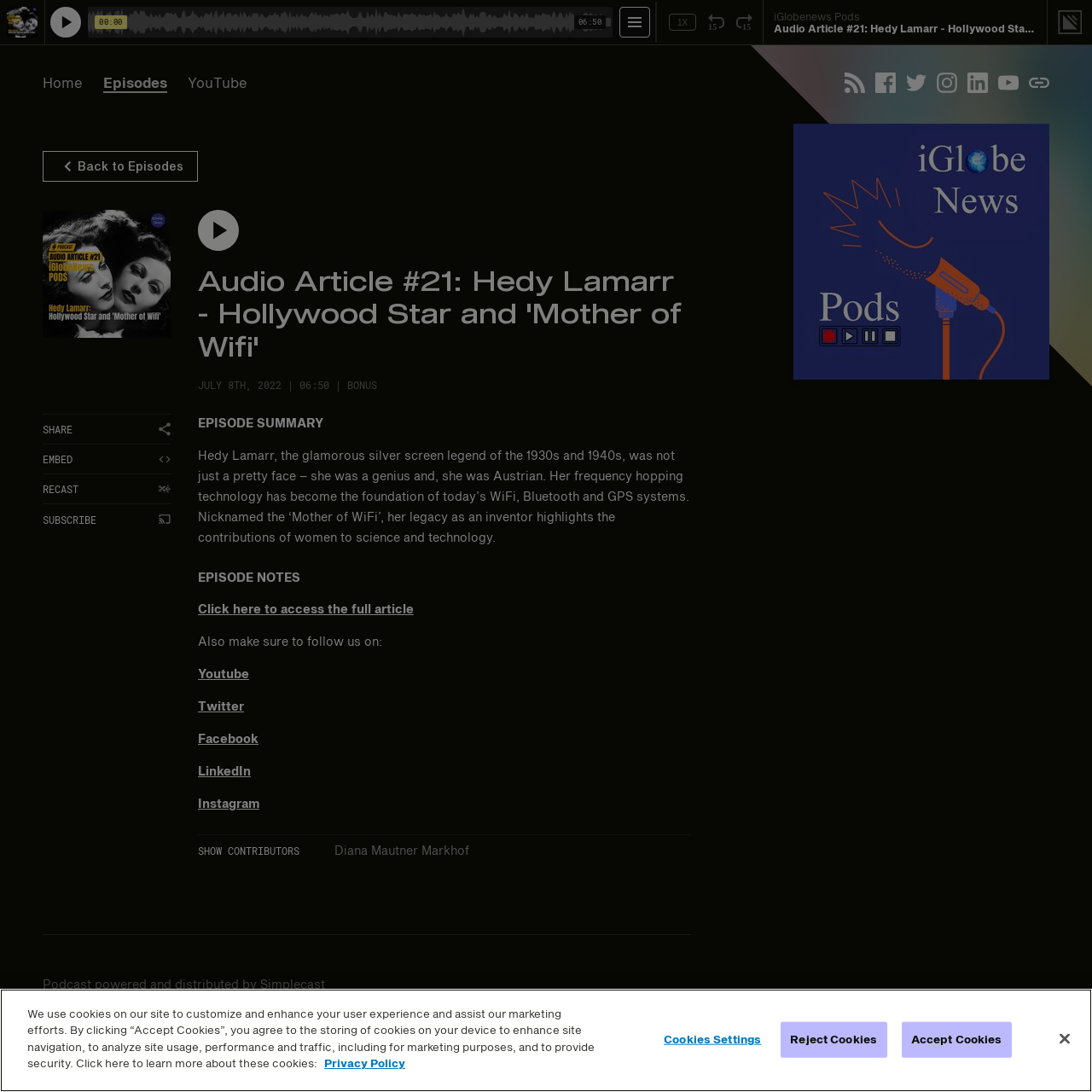Based on the element description Instagram, identify the bounding box of the UI element in the given webpage screenshot. The coordinates should be in the format (top-left x, top-left y, bottom-right x, bottom-right y) and must be between 0 and 1.

[0.858, 0.066, 0.877, 0.085]